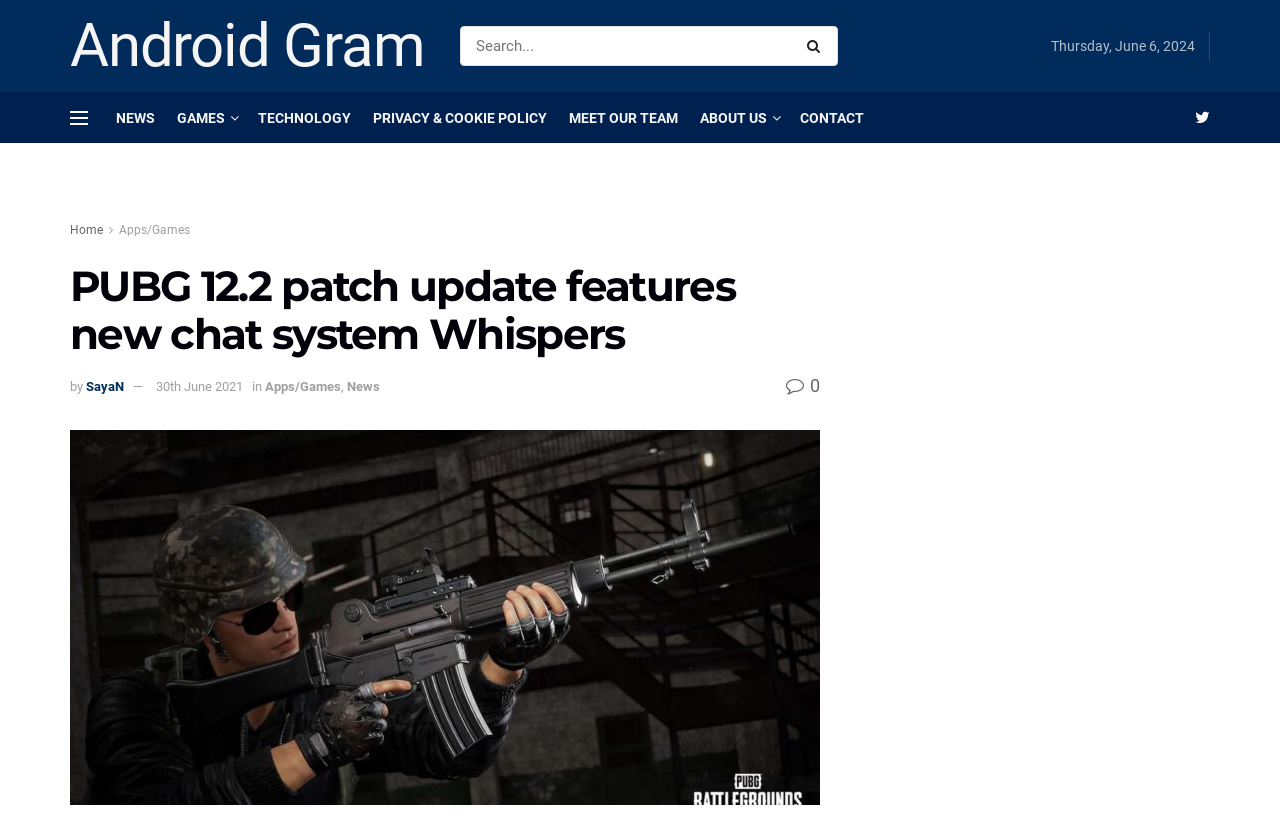What is the category of the article?
Please provide a full and detailed response to the question.

I determined the category of the article by looking at the links below the article title, and I found the link 'Apps/Games' which is also mentioned as a category in the breadcrumb navigation.